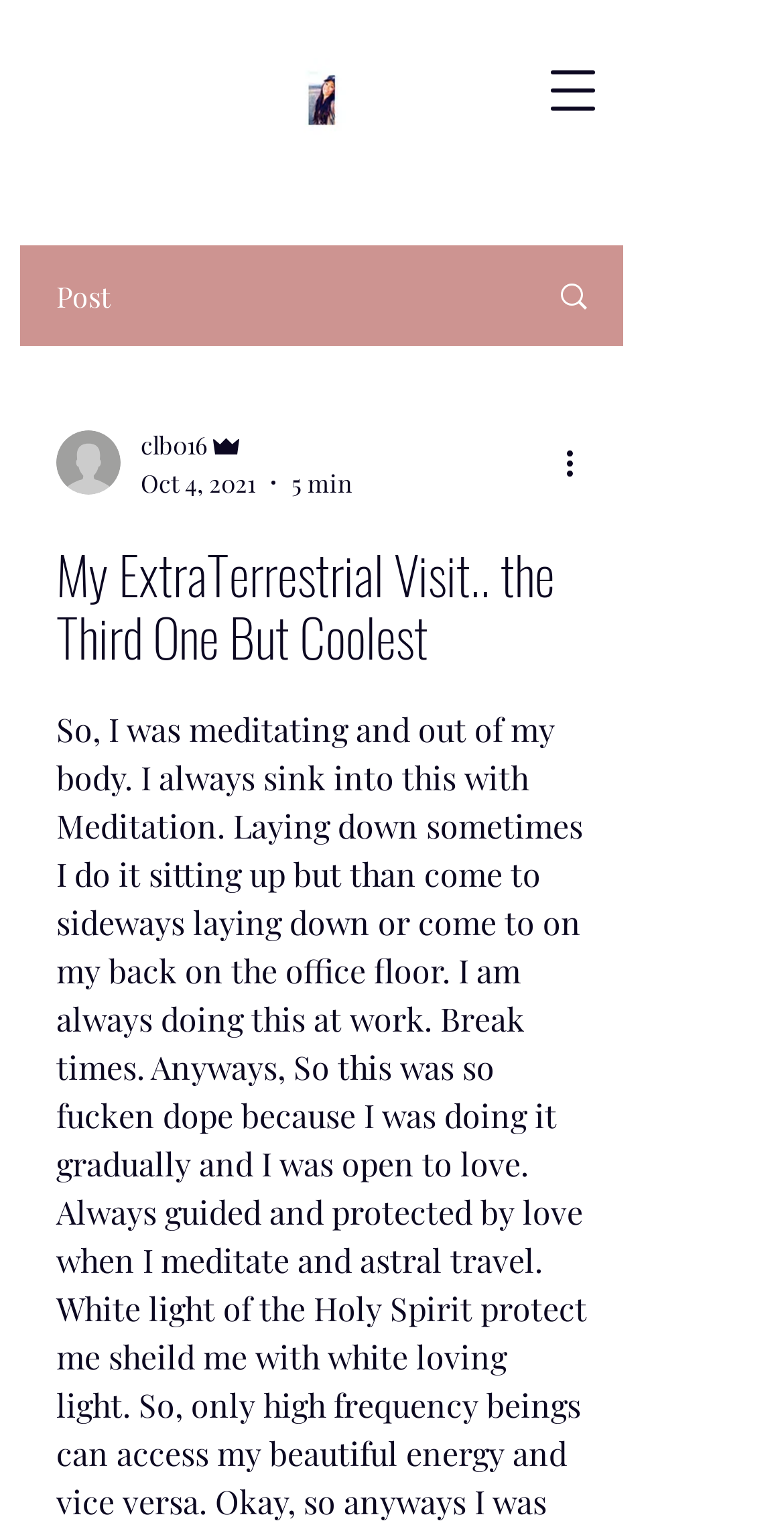Please find and generate the text of the main heading on the webpage.

My ExtraTerrestrial Visit.. the Third One But Coolest